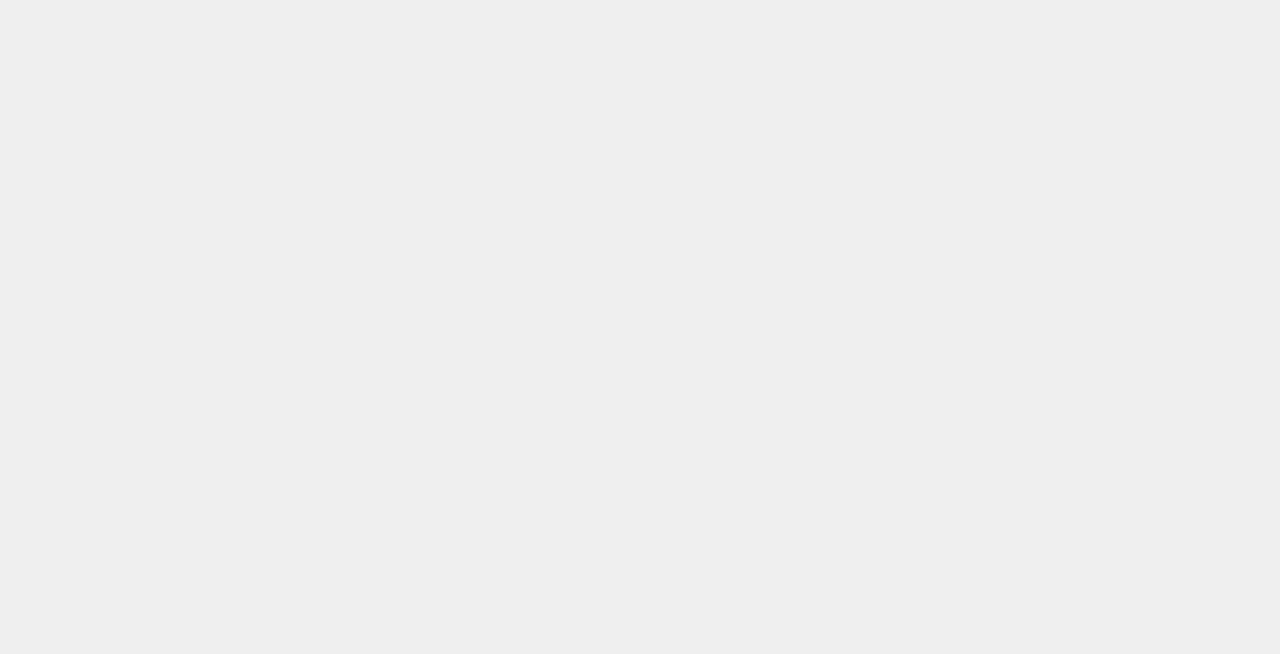Pinpoint the bounding box coordinates of the area that should be clicked to complete the following instruction: "Subscribe to CORAL". The coordinates must be given as four float numbers between 0 and 1, i.e., [left, top, right, bottom].

None